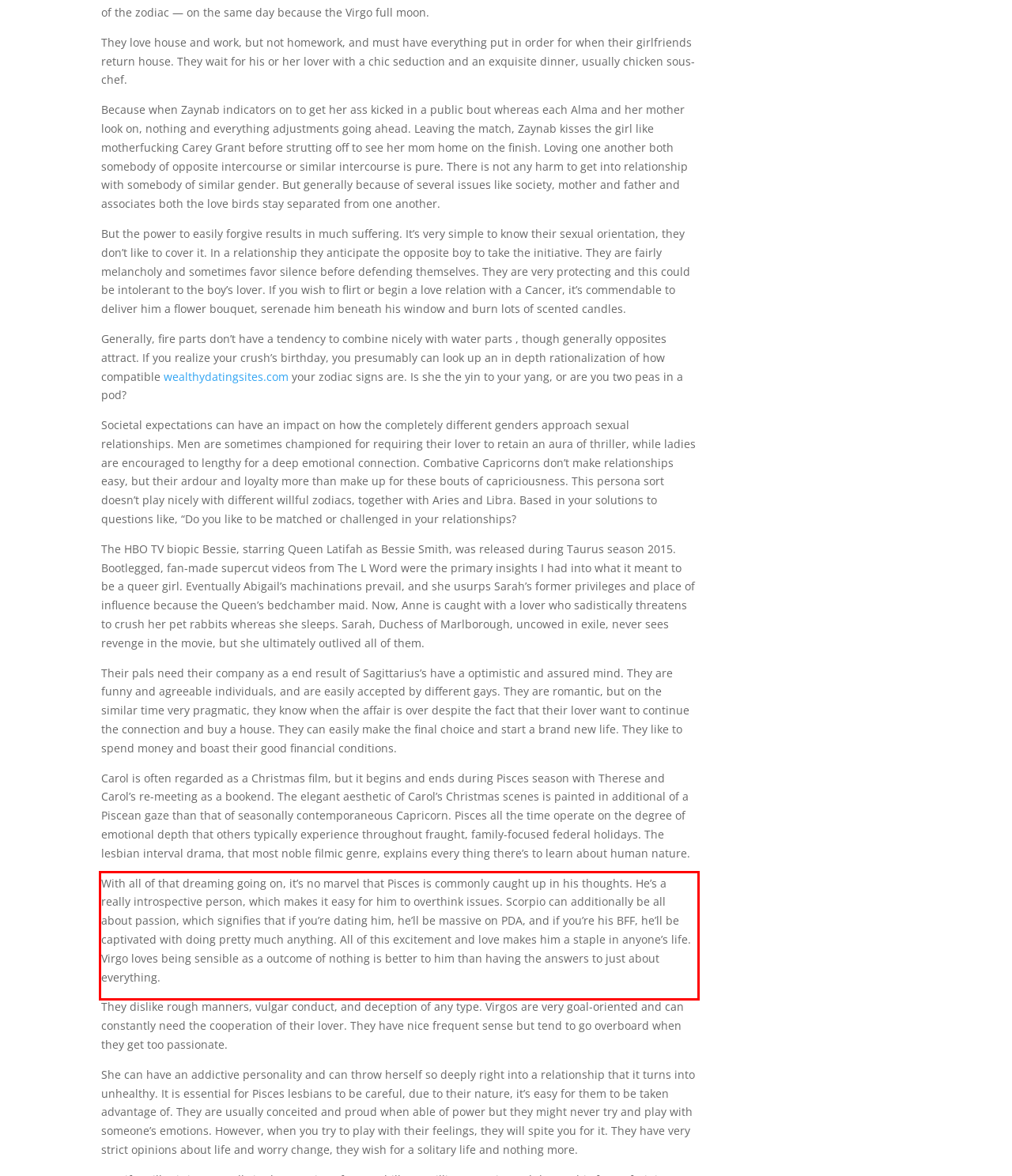Using the provided webpage screenshot, recognize the text content in the area marked by the red bounding box.

With all of that dreaming going on, it’s no marvel that Pisces is commonly caught up in his thoughts. He’s a really introspective person, which makes it easy for him to overthink issues. Scorpio can additionally be all about passion, which signifies that if you’re dating him, he’ll be massive on PDA, and if you’re his BFF, he’ll be captivated with doing pretty much anything. All of this excitement and love makes him a staple in anyone’s life. Virgo loves being sensible as a outcome of nothing is better to him than having the answers to just about everything.